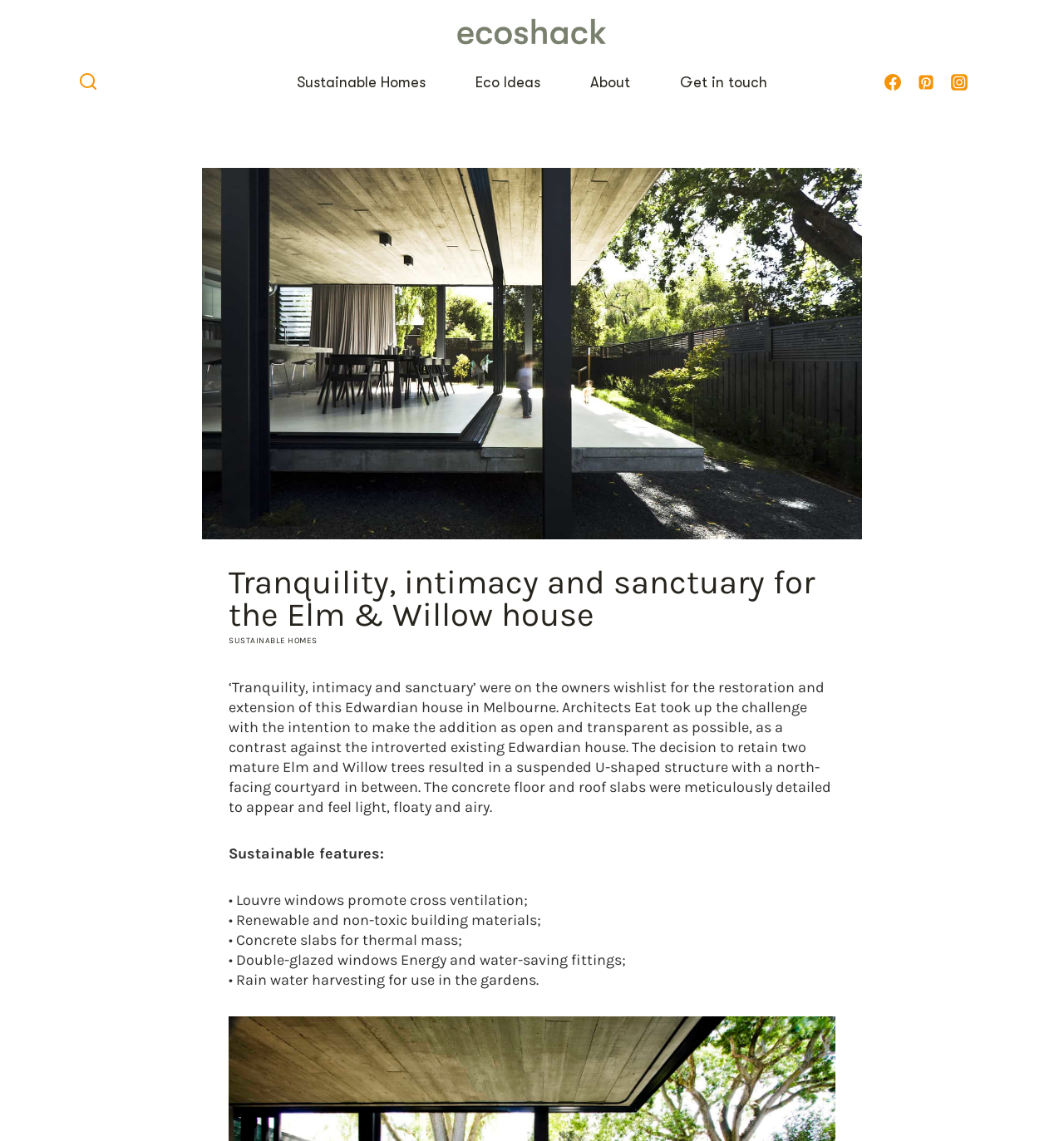What is the headline of the webpage?

Tranquility, intimacy and sanctuary for the Elm & Willow house